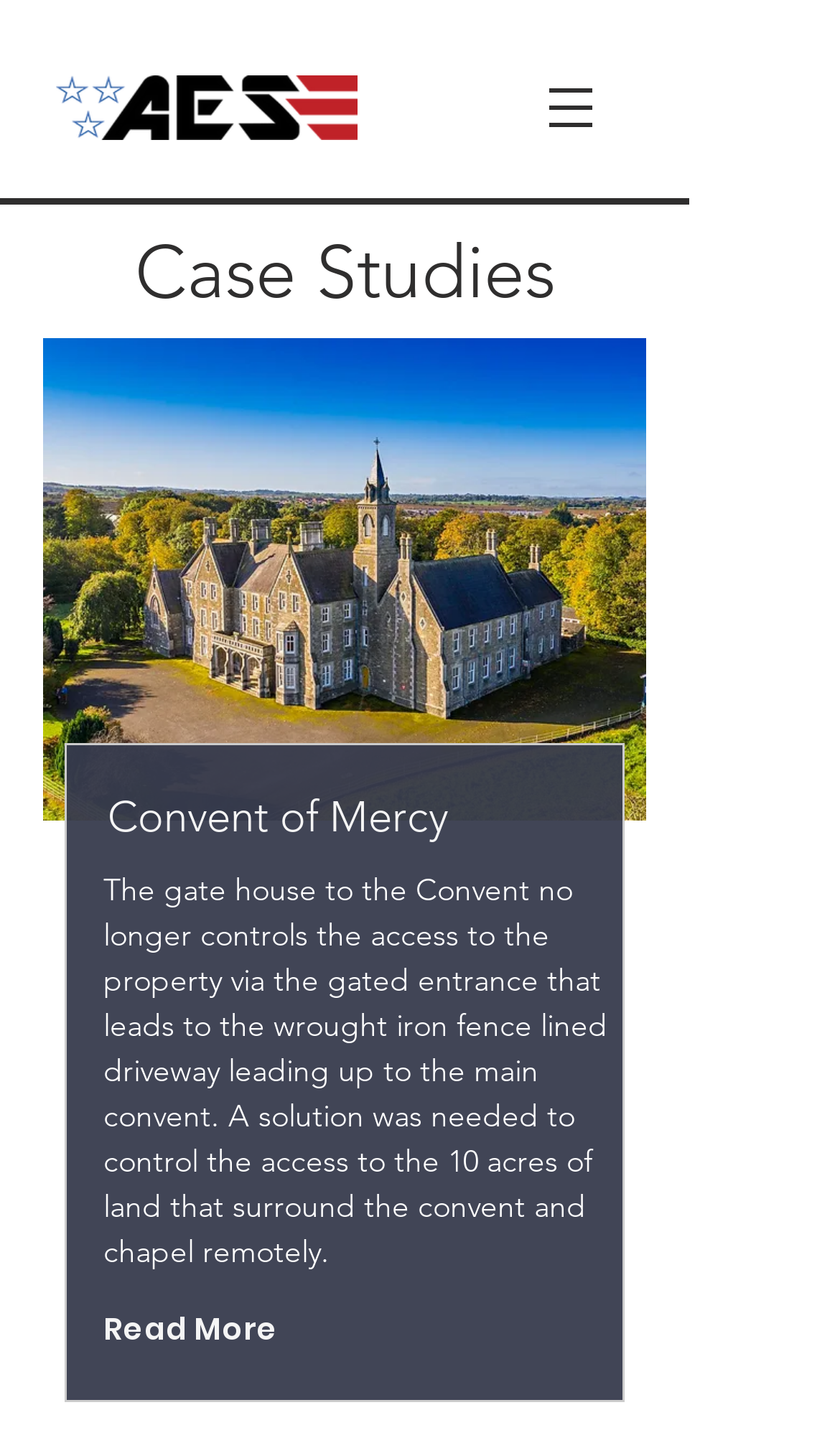What is the purpose of the solution mentioned?
Make sure to answer the question with a detailed and comprehensive explanation.

According to the text, the solution was needed to control the access to the 10 acres of land that surround the convent and chapel remotely, which implies that the purpose of the solution is to control access to the property.